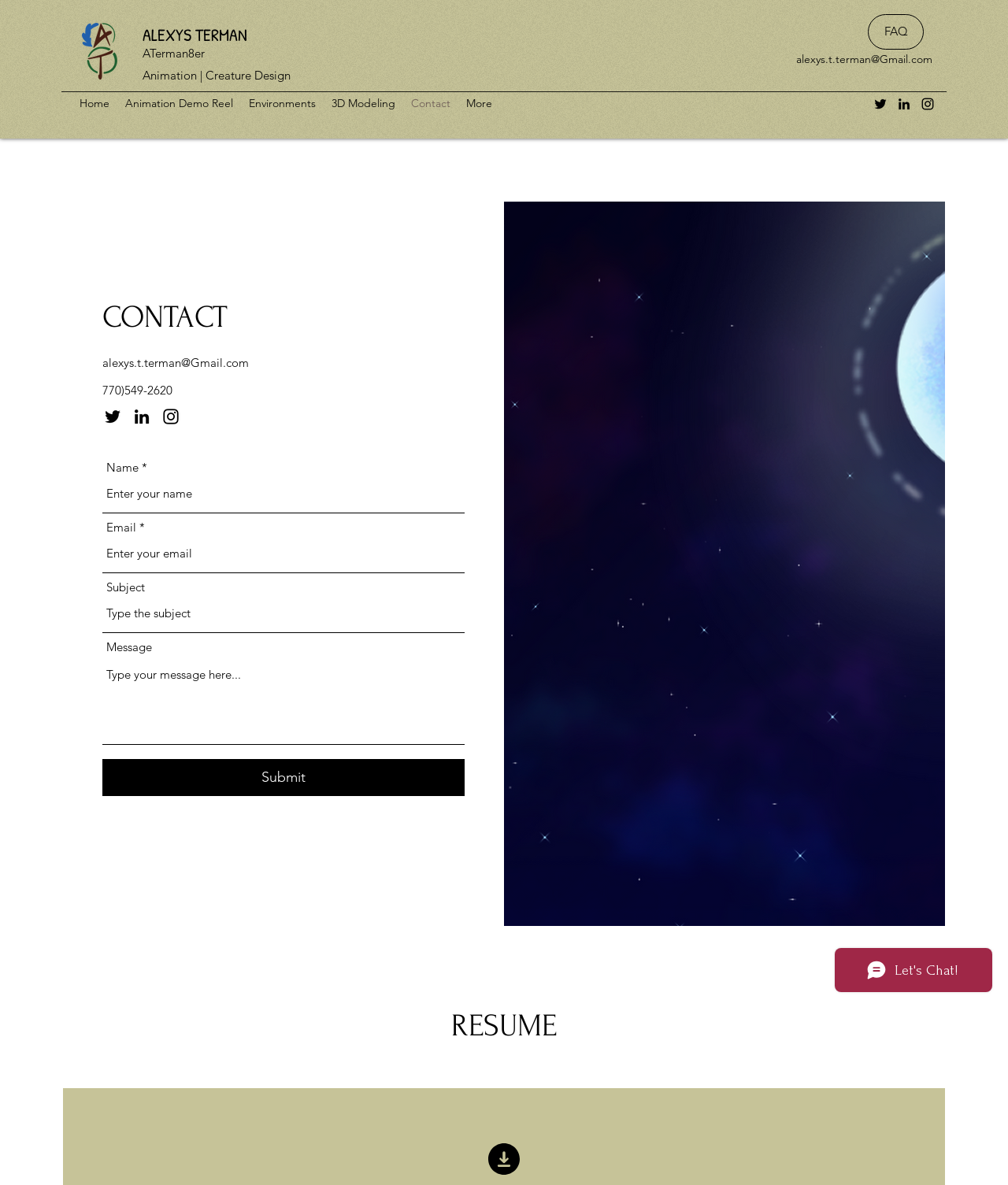Utilize the details in the image to give a detailed response to the question: What social media platforms is Alexys Terman on?

The webpage displays social media links to Alexys Terman's profiles on Twitter, LinkedIn, and Instagram, which suggests that she is active on these platforms and can be contacted or followed through these channels.